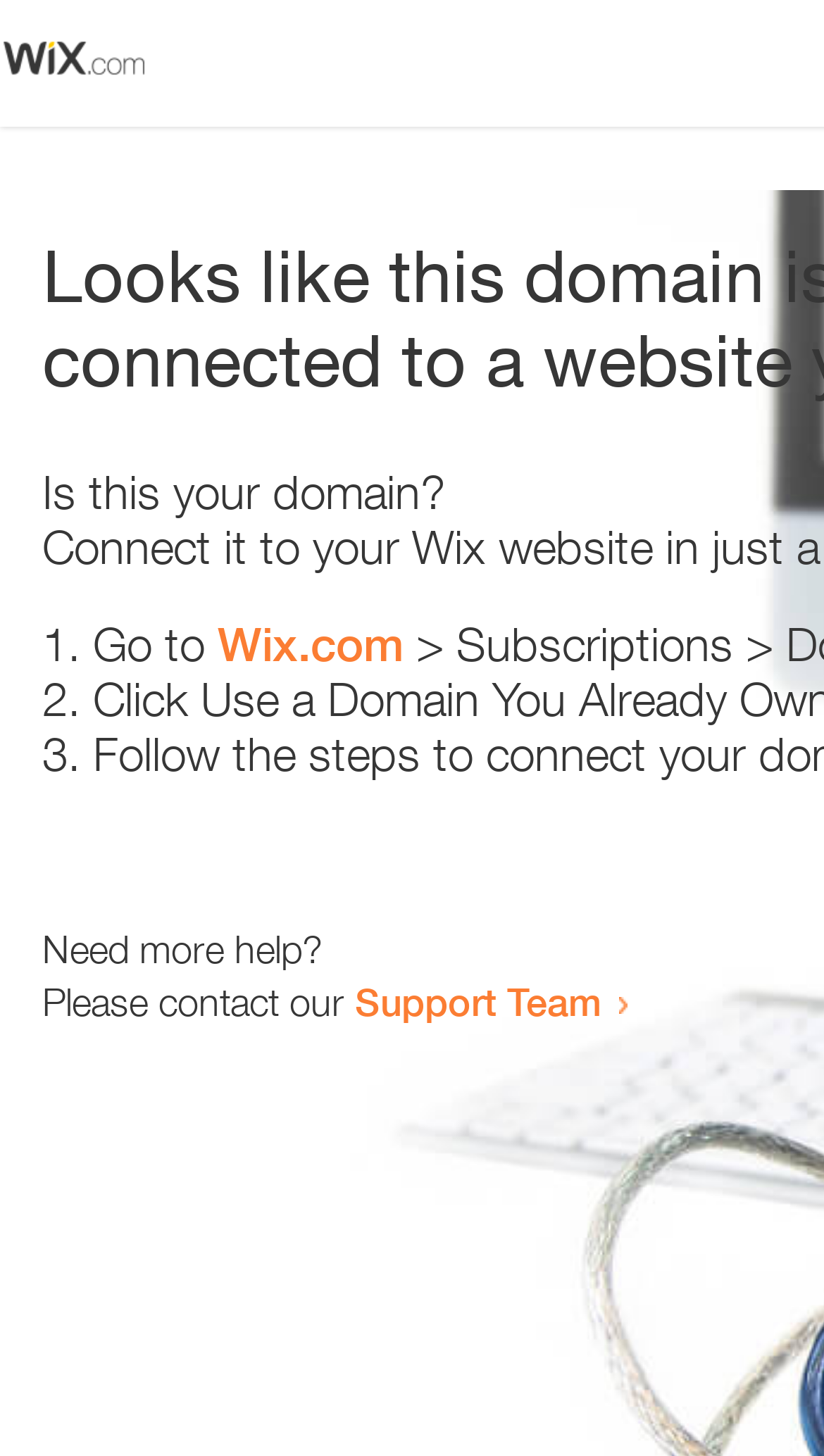Identify the main title of the webpage and generate its text content.

Looks like this domain isn't
connected to a website yet